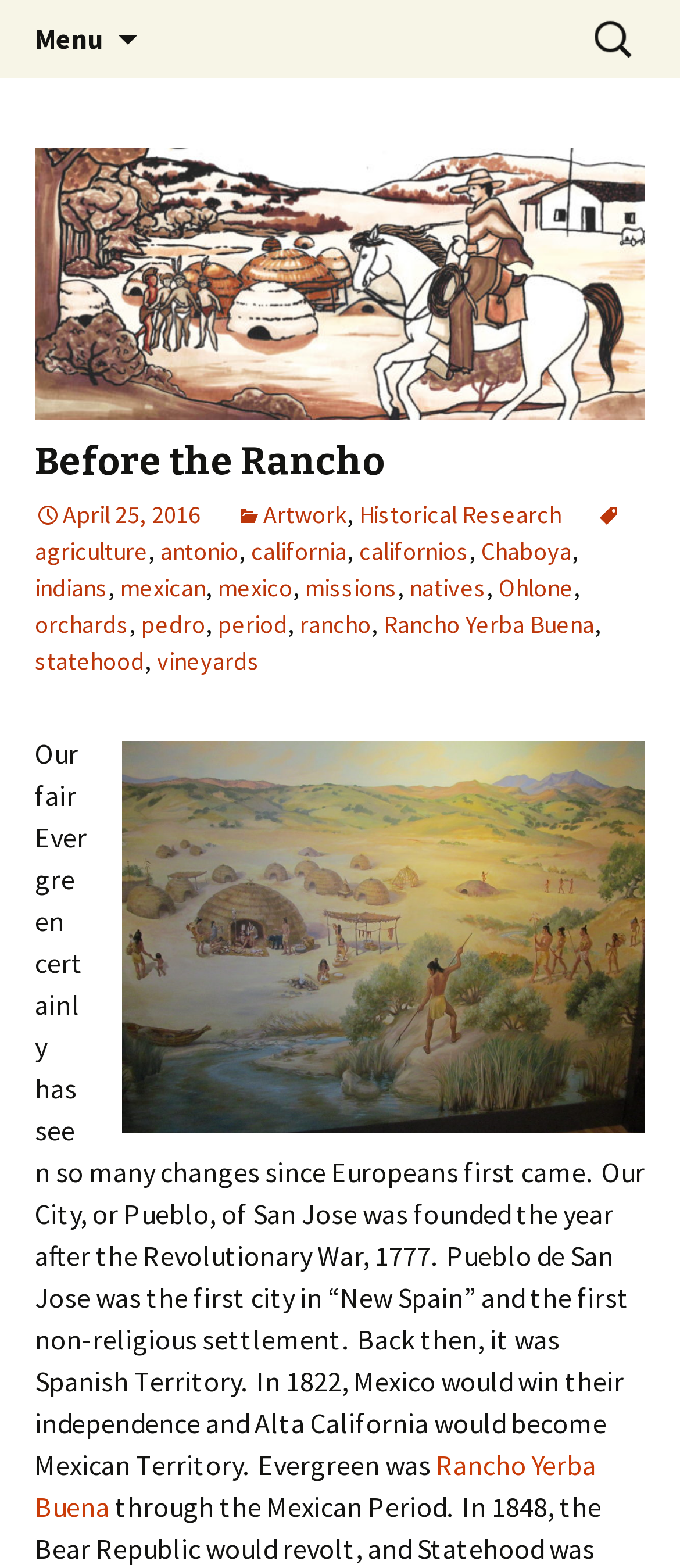Determine the webpage's heading and output its text content.

Evergreen Mural Walk